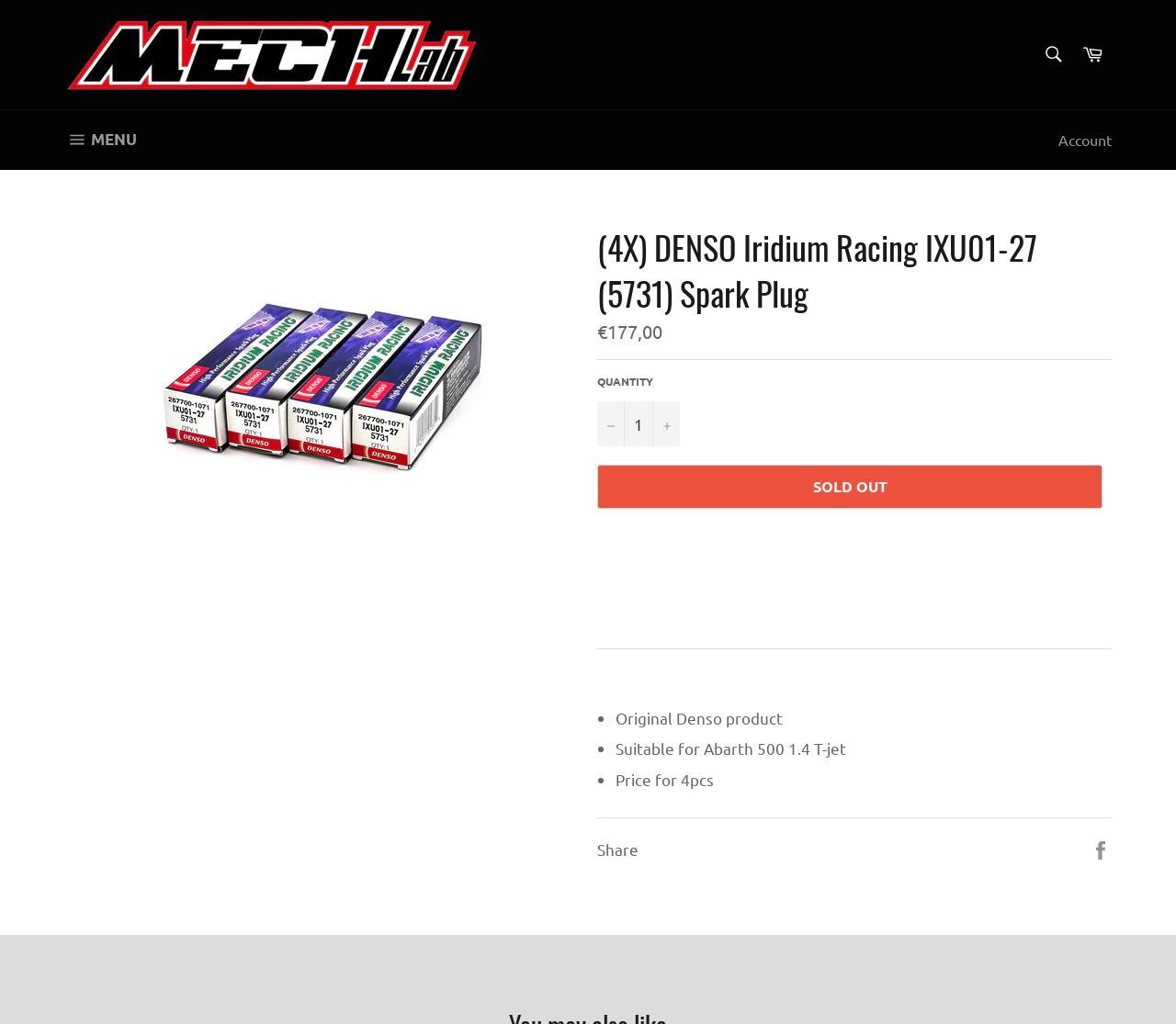What is the quantity of spark plugs in the product?
Please answer the question with as much detail and depth as you can.

The quantity of spark plugs in the product can be determined by looking at the product description, where it is mentioned as 'Price for 4pcs'.